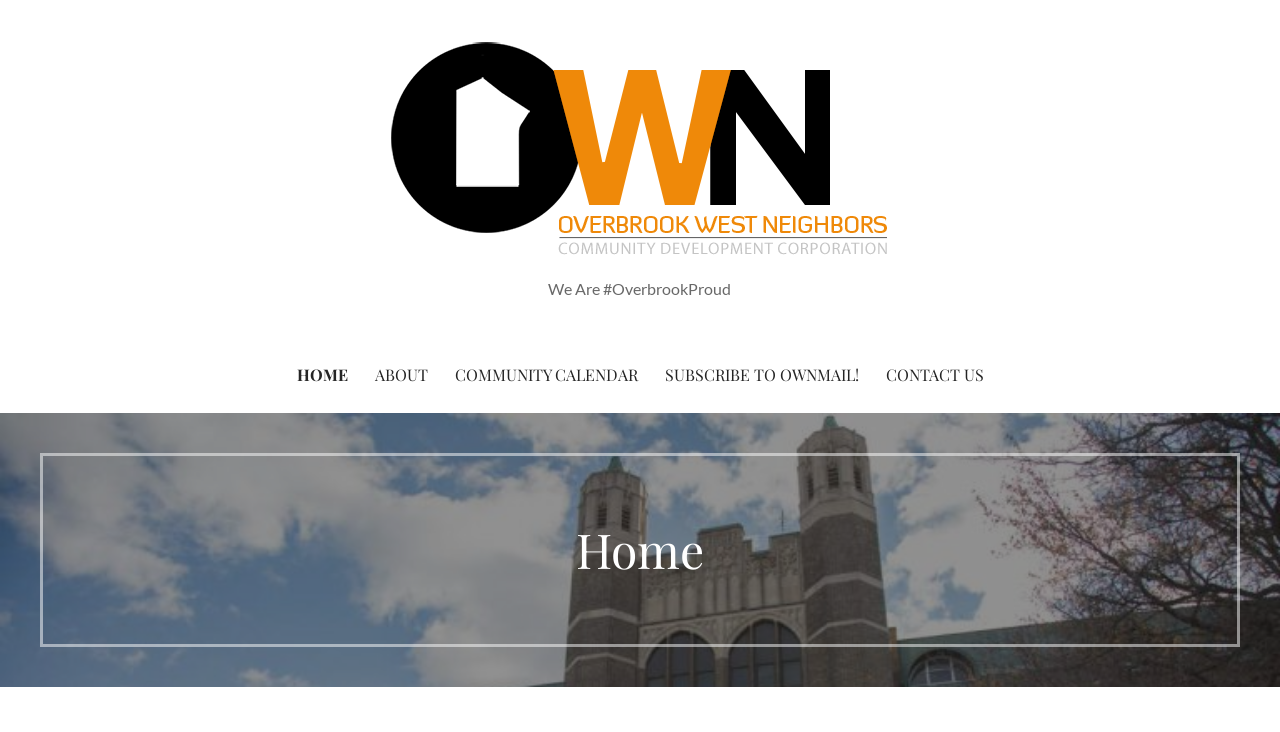Please find the bounding box coordinates in the format (top-left x, top-left y, bottom-right x, bottom-right y) for the given element description. Ensure the coordinates are floating point numbers between 0 and 1. Description: Contact Us

[0.682, 0.46, 0.778, 0.565]